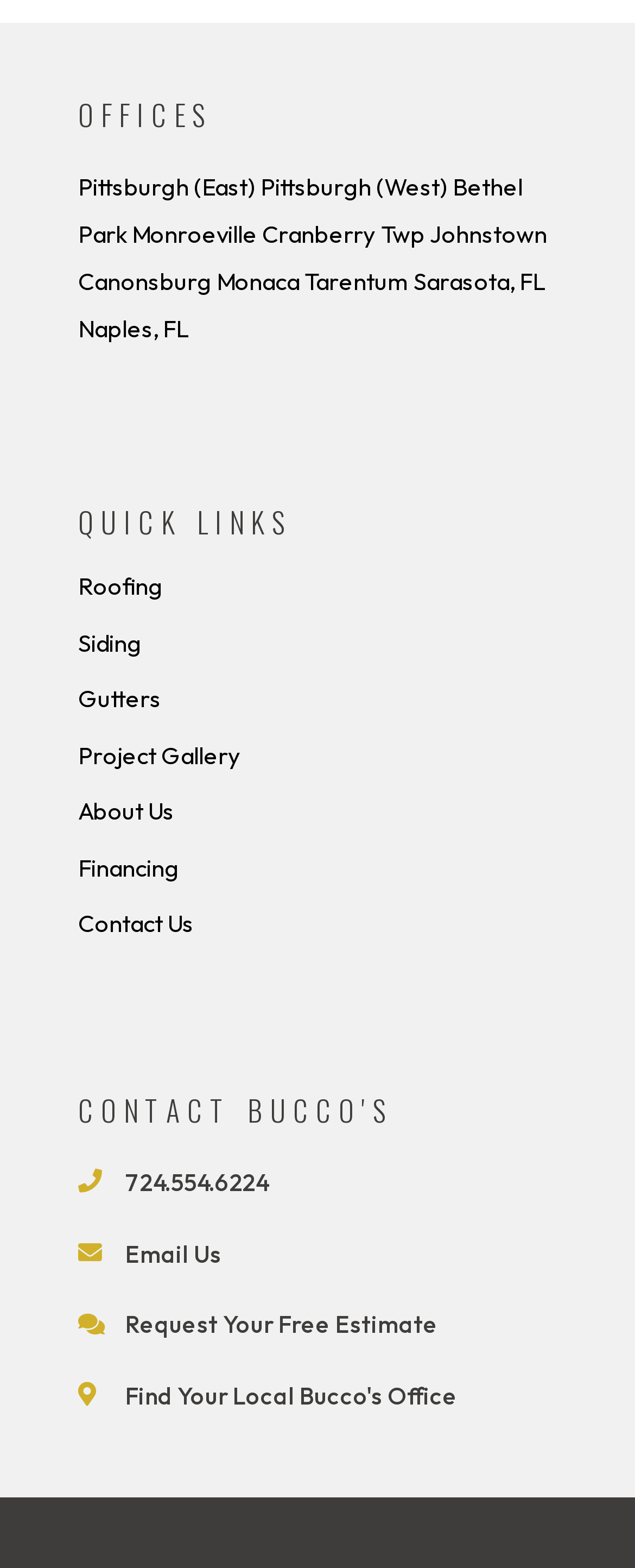Refer to the screenshot and give an in-depth answer to this question: How many office locations are listed?

I counted the number of links under the 'OFFICES' static text, which are Pittsburgh (East), Pittsburgh (West), Bethel Park, Monroeville, Cranberry Twp, Johnstown, Canonsburg, and Naples, FL, plus the Monaca Tarentum Sarasota, FL static text, making a total of 9 office locations.